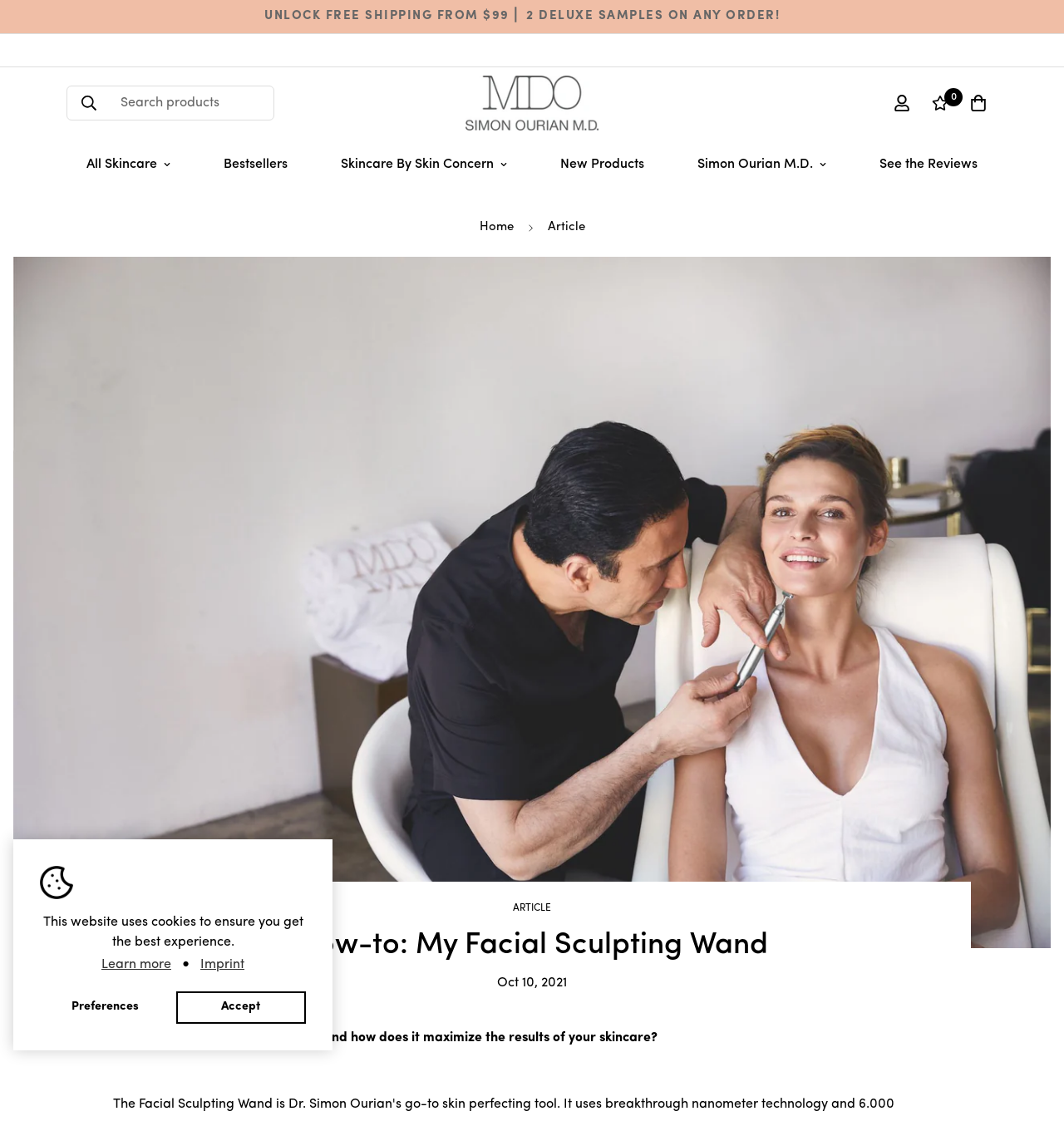Determine the bounding box coordinates (top-left x, top-left y, bottom-right x, bottom-right y) of the UI element described in the following text: title="MDO Simon Ourian M.D."

[0.438, 0.06, 0.562, 0.124]